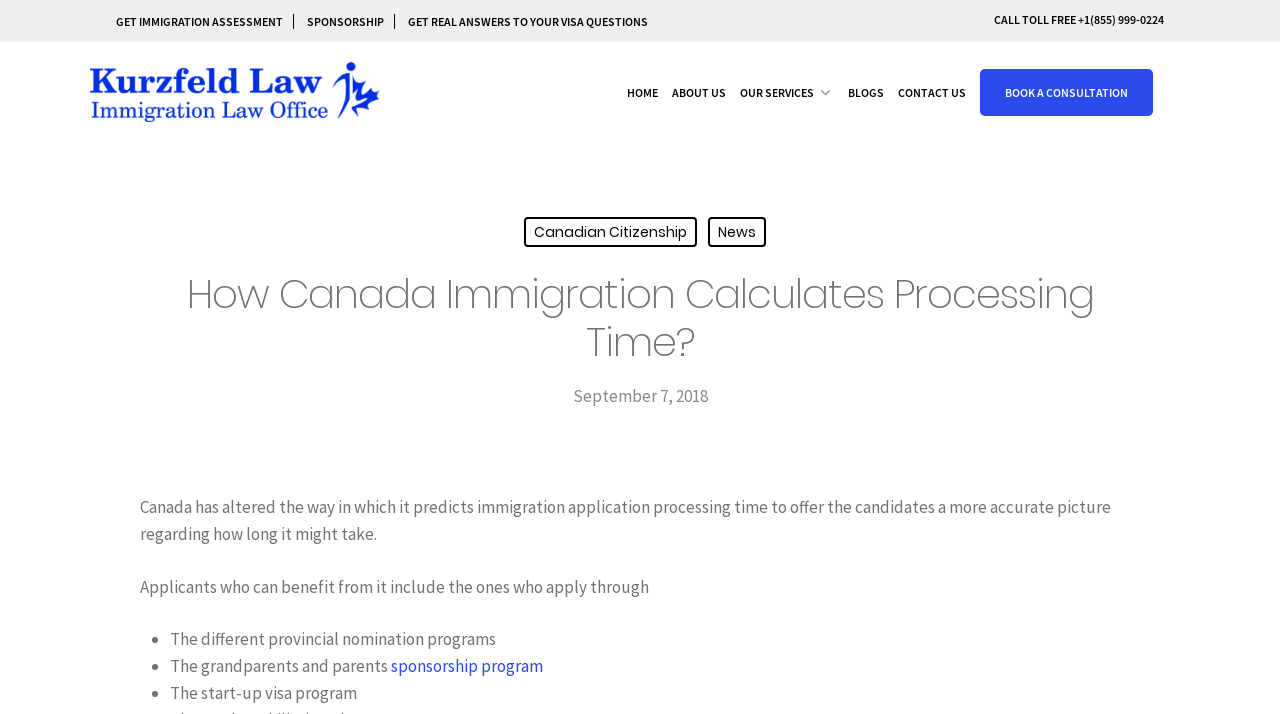Specify the bounding box coordinates of the area that needs to be clicked to achieve the following instruction: "Search for immigration information".

[0.135, 0.213, 0.865, 0.382]